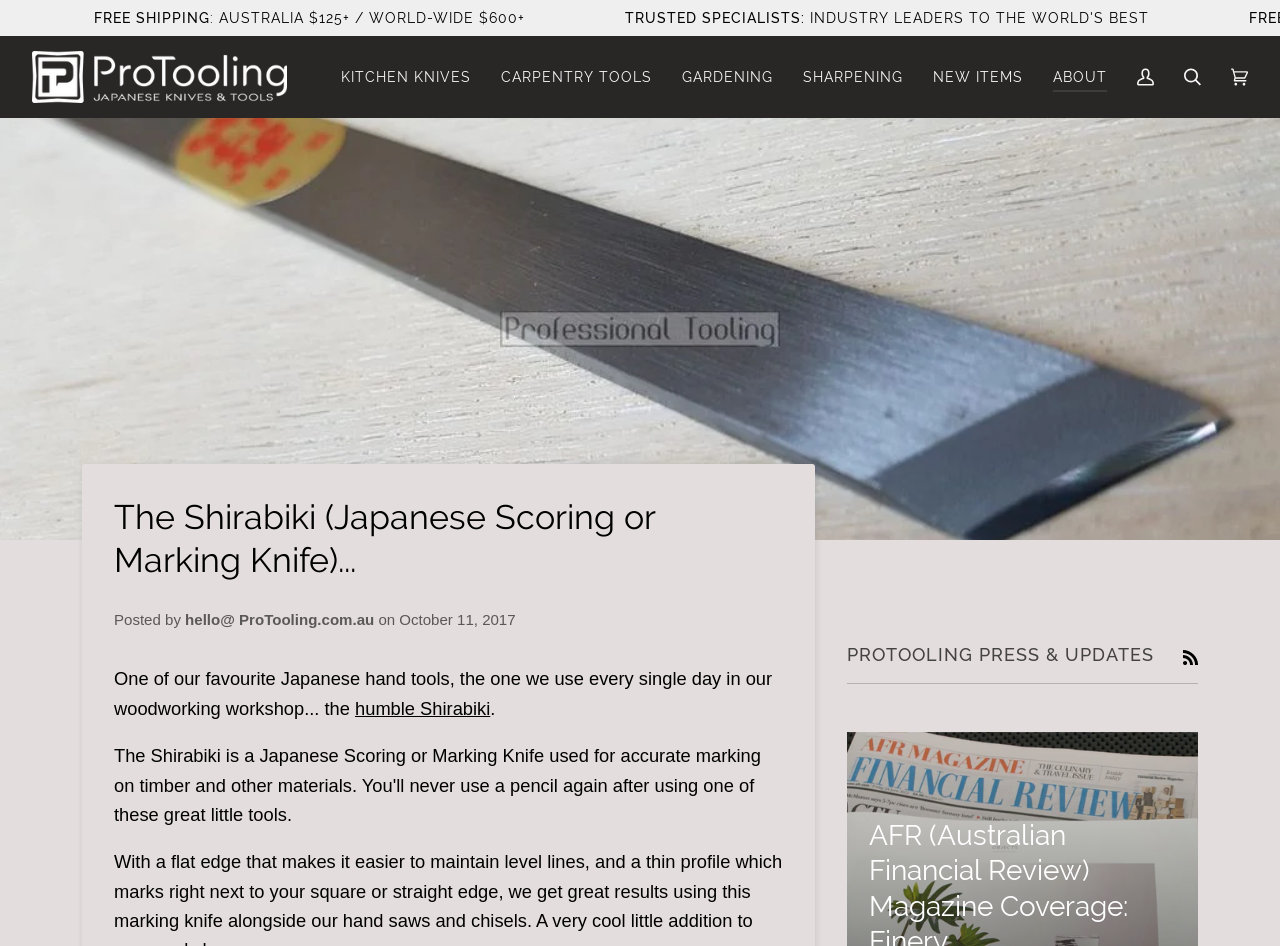What is the name of the Japanese hand tool?
Carefully analyze the image and provide a thorough answer to the question.

The answer can be found in the header section of the webpage, where it says 'The Shirabiki (Japanese Scoring or Marking Knife)...'. This indicates that the webpage is about a Japanese hand tool called Shirabiki.